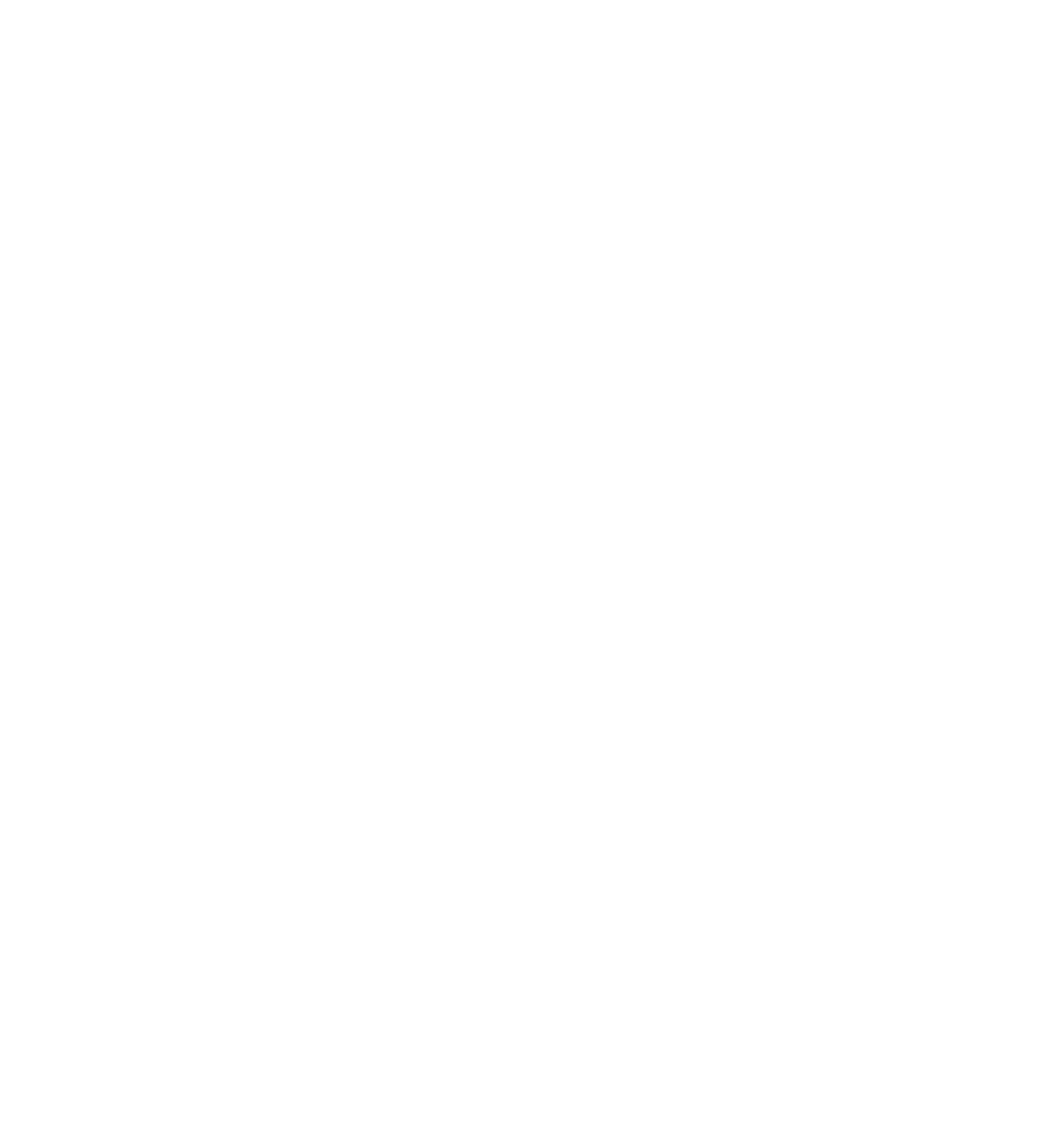Provide the bounding box coordinates in the format (top-left x, top-left y, bottom-right x, bottom-right y). All values are floating point numbers between 0 and 1. Determine the bounding box coordinate of the UI element described as: game

[0.277, 0.775, 0.486, 0.855]